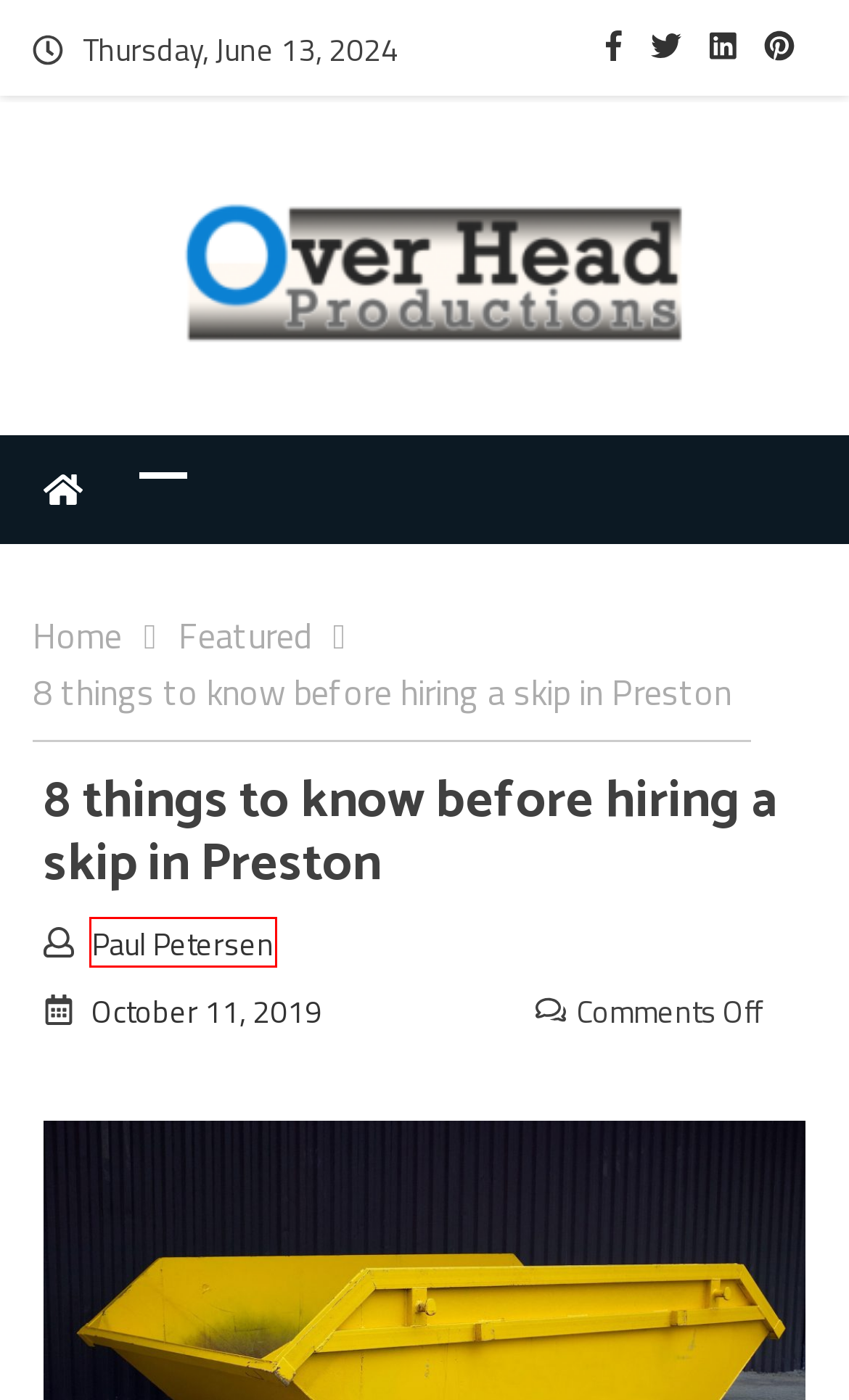You are looking at a webpage screenshot with a red bounding box around an element. Pick the description that best matches the new webpage after interacting with the element in the red bounding box. The possible descriptions are:
A. Featured - Over Head Productions
B. Paul Petersen - Over Head Productions
C. John Honore - Over Head Productions
D. diligent - Over Head Productions
E. home - Over Head Productions
F. Business - Over Head Productions
G. important - Over Head Productions
H. created - Over Head Productions

B